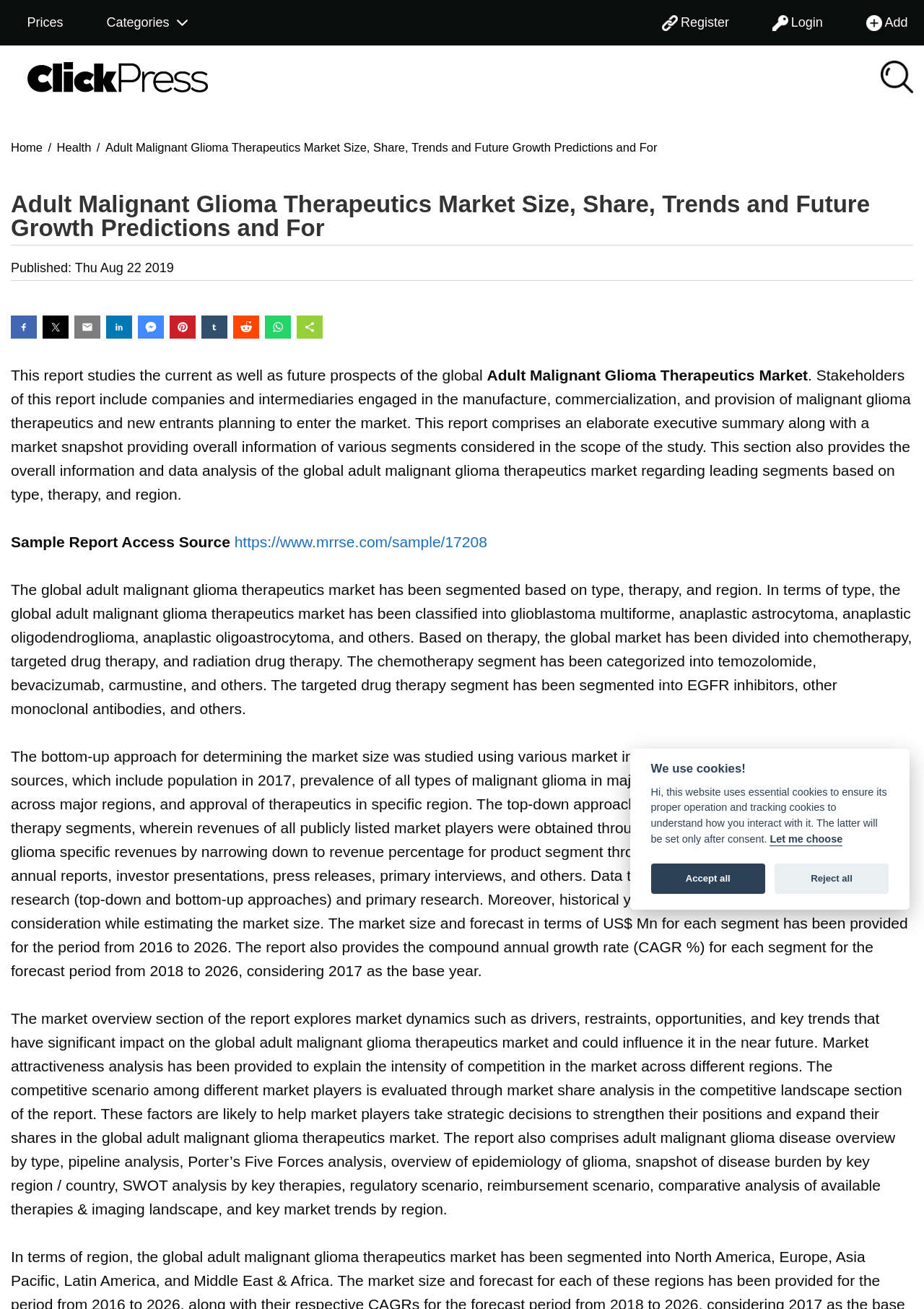What is the purpose of the 'Sample Report Access' section?
Using the image as a reference, answer with just one word or a short phrase.

To access a sample report